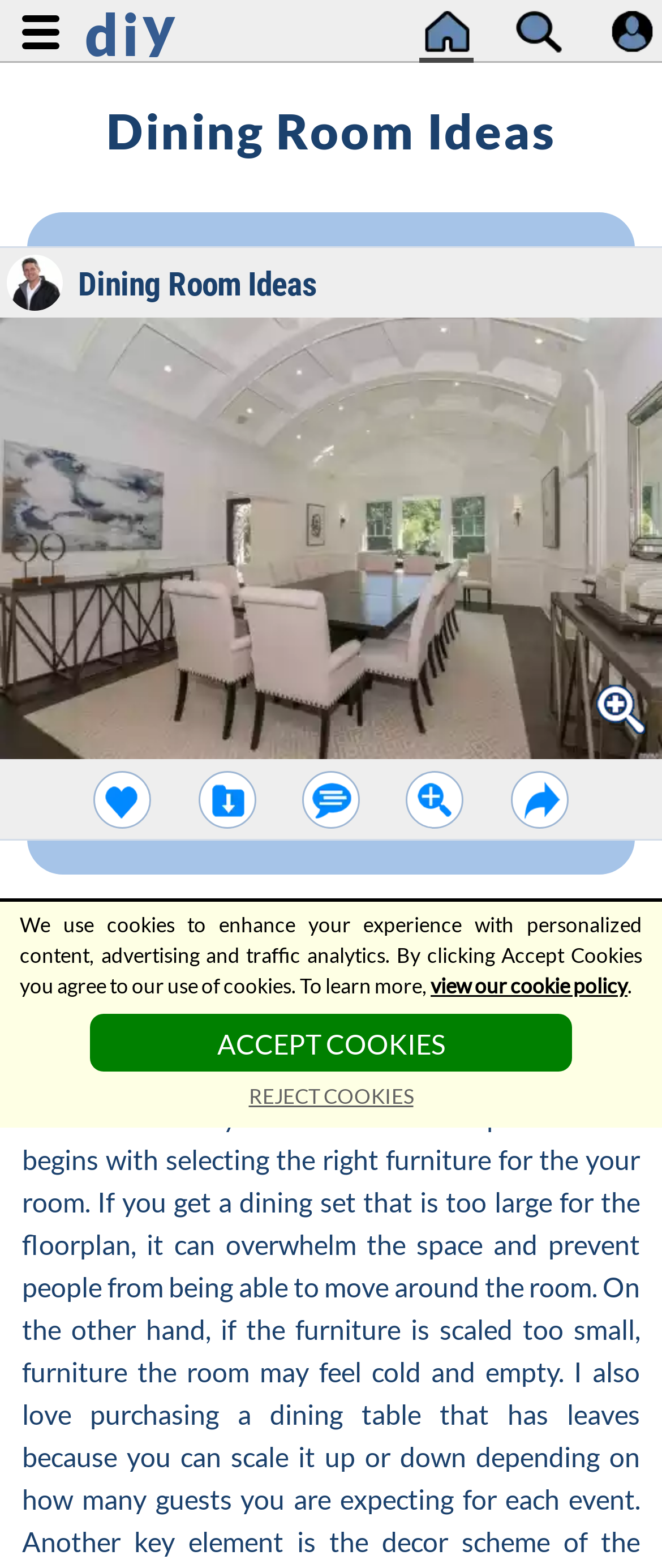Please provide a detailed answer to the question below based on the screenshot: 
What is the purpose of selecting the right furniture?

According to the text, selecting the right furniture is important because it can encourage friends and family to use the space, and prevent the room from feeling overwhelmed or cold and empty.